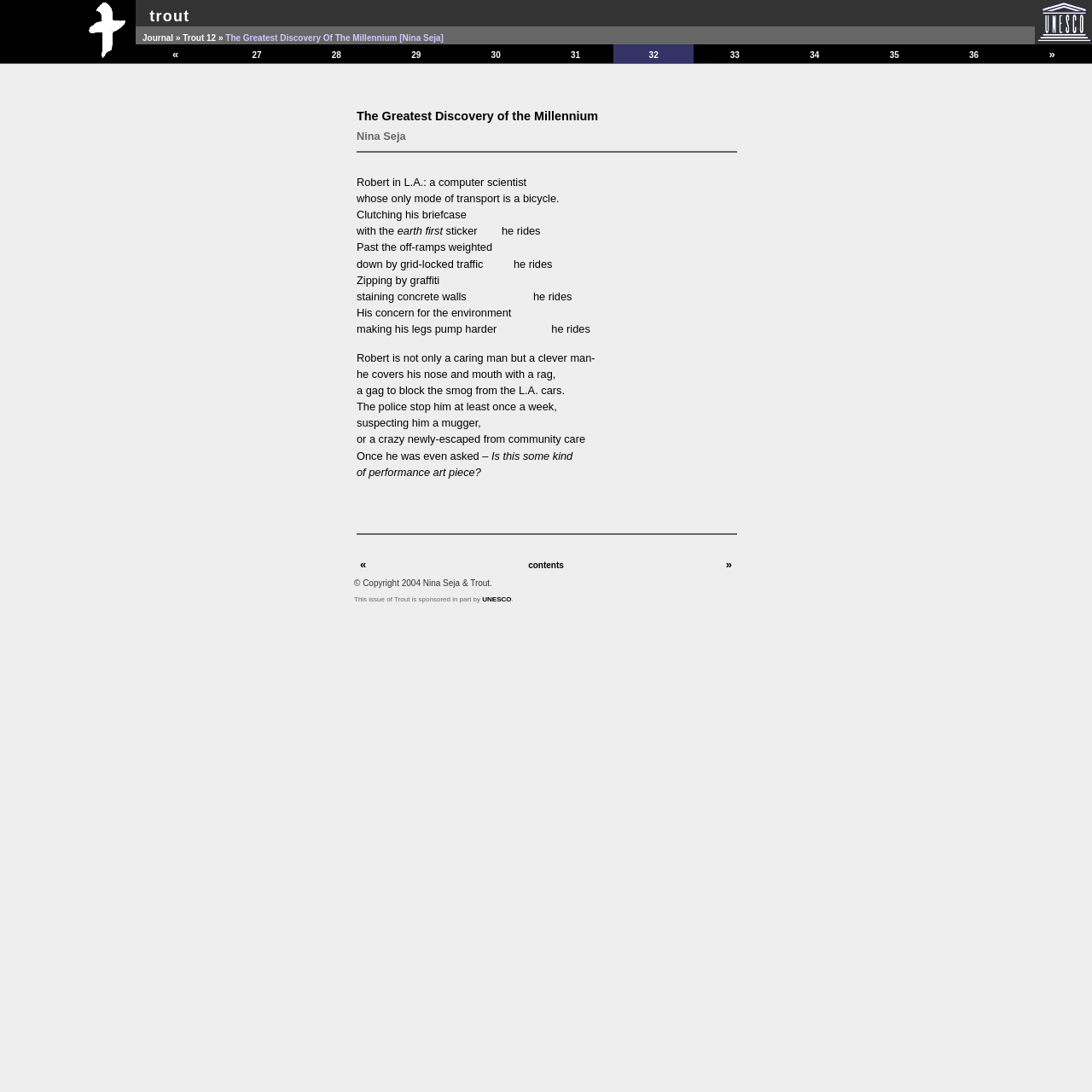Find the bounding box coordinates of the element's region that should be clicked in order to follow the given instruction: "go to Journal". The coordinates should consist of four float numbers between 0 and 1, i.e., [left, top, right, bottom].

[0.13, 0.027, 0.159, 0.04]